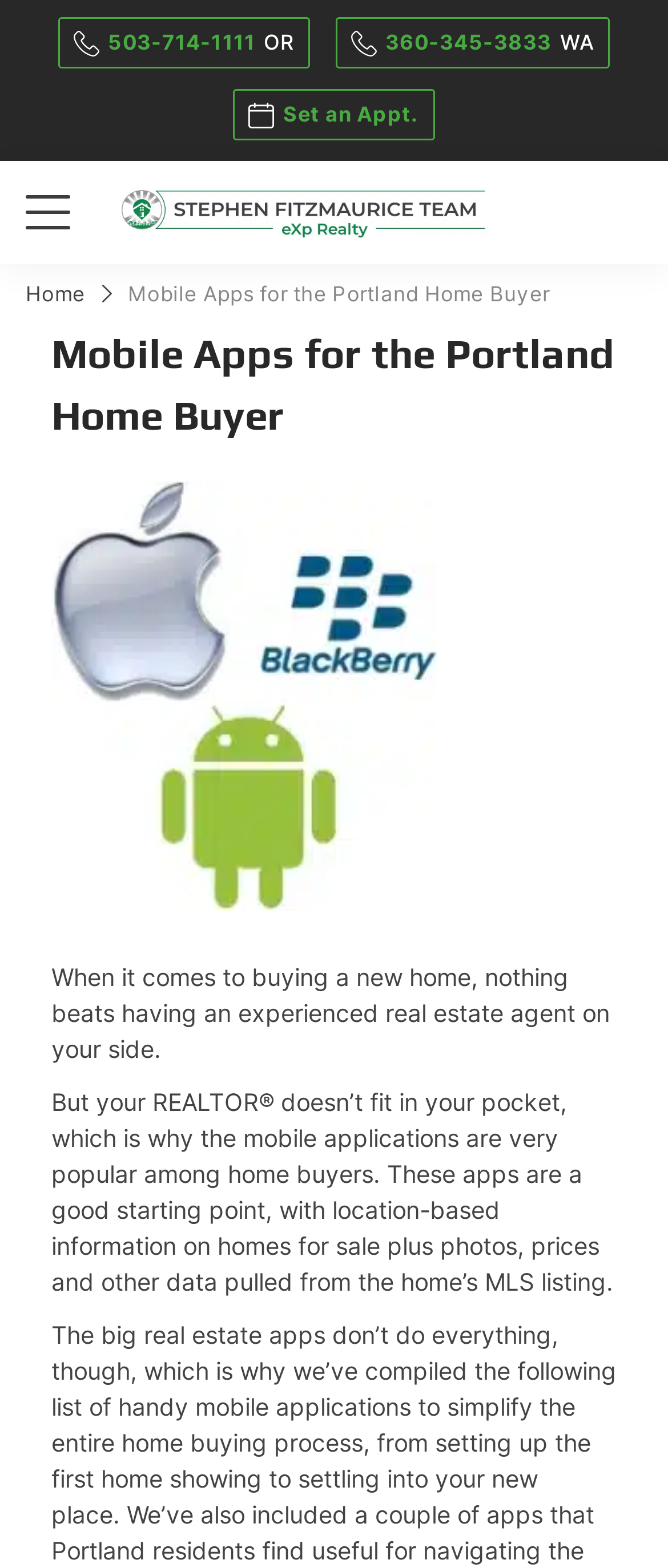Please find the bounding box coordinates of the clickable region needed to complete the following instruction: "Call the Oregon office". The bounding box coordinates must consist of four float numbers between 0 and 1, i.e., [left, top, right, bottom].

[0.087, 0.011, 0.464, 0.044]